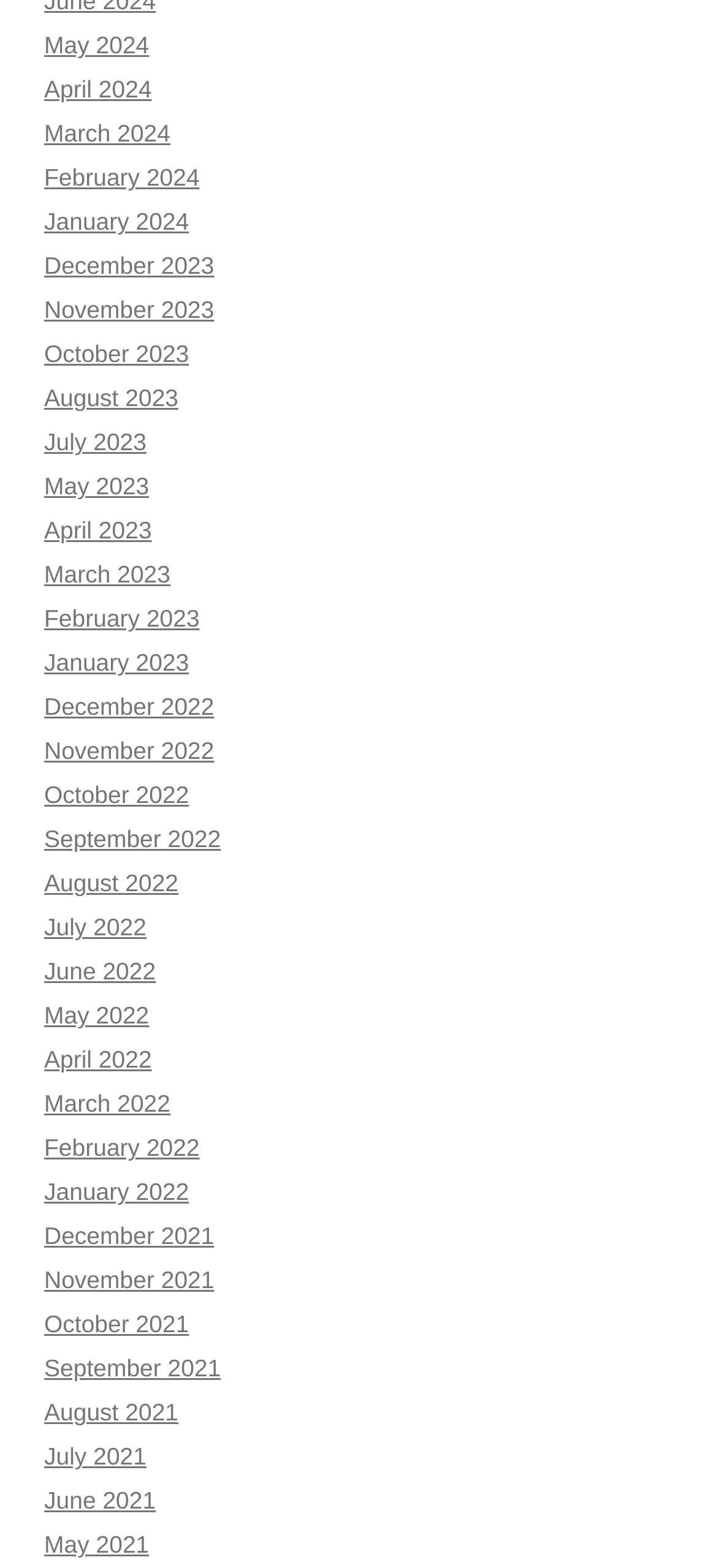Provide a short answer using a single word or phrase for the following question: 
How many months are listed in 2023?

12